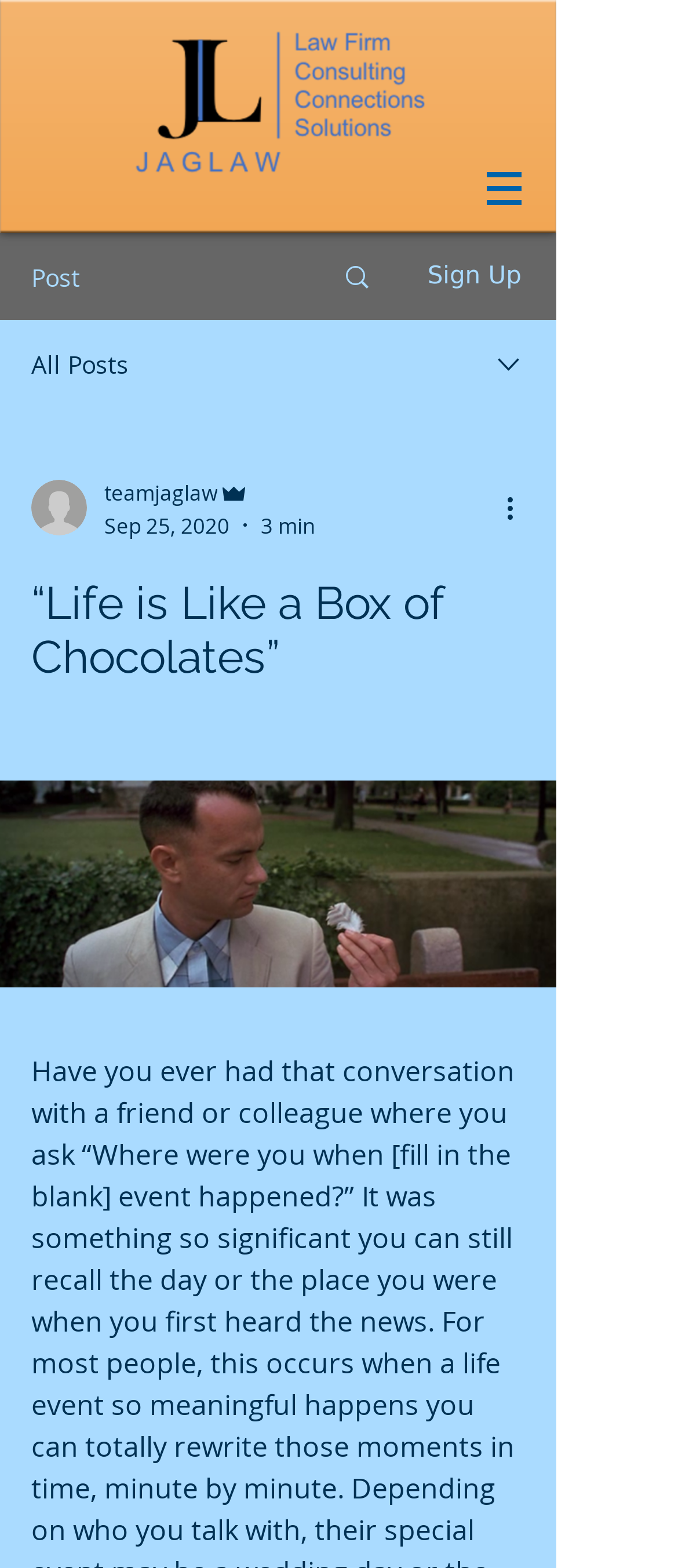Describe every aspect of the webpage comprehensively.

The webpage appears to be a blog post or article page. At the top, there is a navigation menu labeled "Site" with a button that has a popup menu. To the left of the navigation menu, there is a logo image of "JAGLAW" with a link. Below the logo, there are three horizontal sections. The first section contains a "Post" label, a link with an image, and a "Sign Up" button. The second section has an "All Posts" label and an image. The third section features a combobox with a dropdown menu that contains a writer's picture, a team name "teamjaglaw", an admin label, a date "Sep 25, 2020", and a time "3 min". 

Below these sections, there is a heading that reads "“Life is Like a Box of Chocolates”". This heading is followed by a large block of content, which is not explicitly described in the accessibility tree. At the bottom of the page, there is a button labeled "More actions" with an image, and another button with no label.